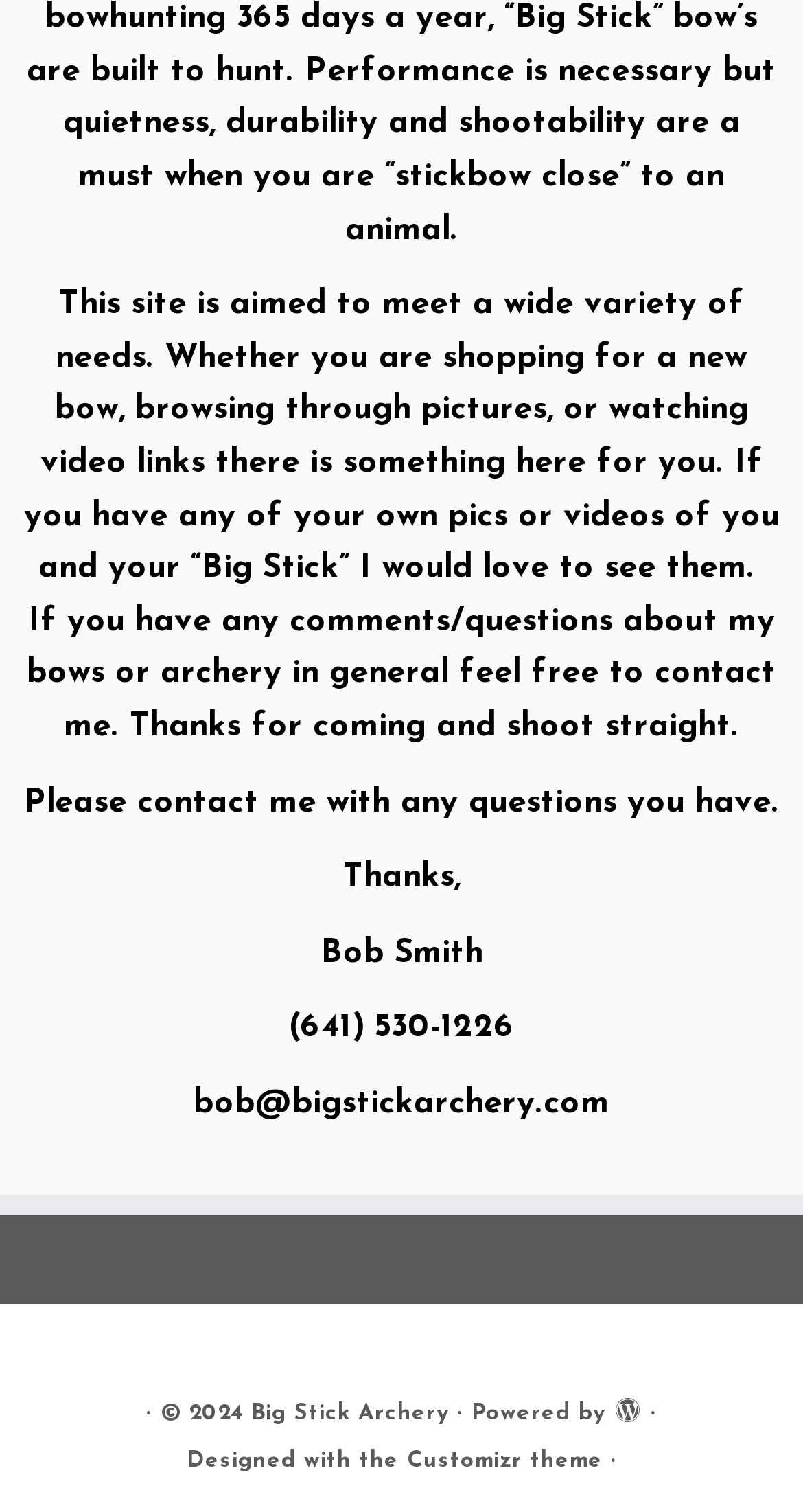What is the theme used to design this website?
Look at the image and construct a detailed response to the question.

The answer can be found in the link element with the text 'Customizr theme' which is located at the bottom of the webpage, indicating that the website is designed with the Customizr theme.